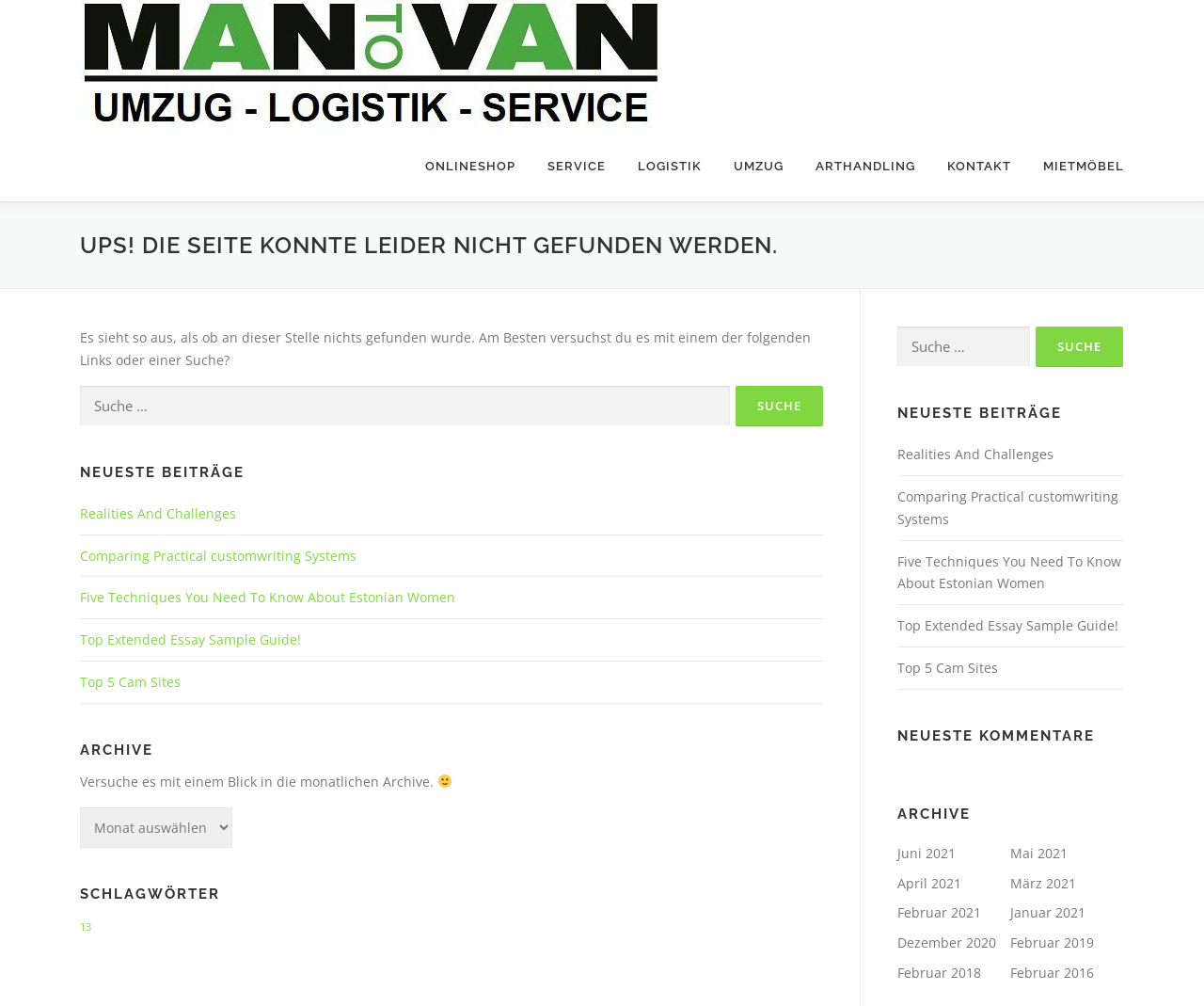Locate the bounding box coordinates of the element that should be clicked to fulfill the instruction: "Search for something".

None